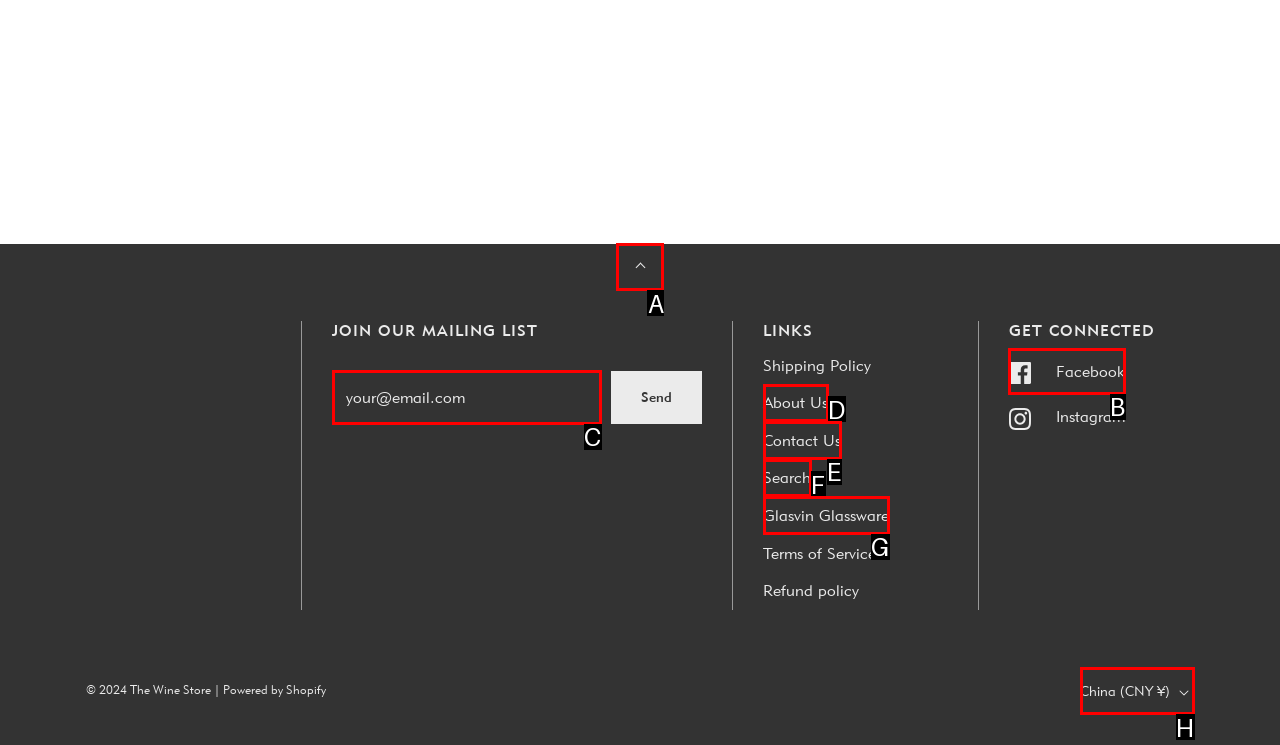Which option should be clicked to execute the following task: Follow the Wine Store on Facebook? Respond with the letter of the selected option.

B